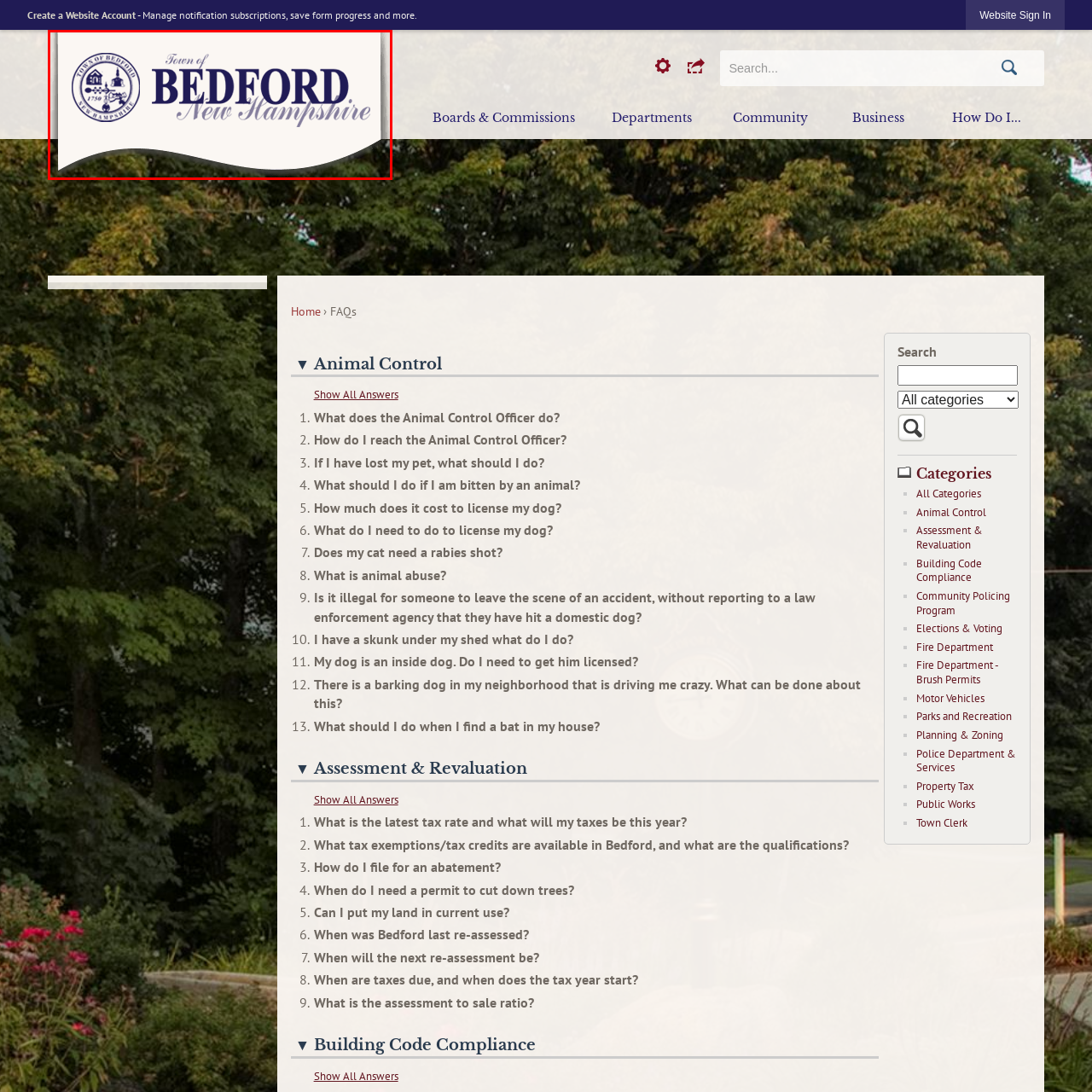Create a detailed description of the image enclosed by the red bounding box.

The image prominently features the logo for the Town of Bedford, New Hampshire. It displays the town's name boldly in deep blue lettering, with "BEDFORD" being the most emphasized part. Above the name, the phrase "Town of" is written in smaller text, while below, "New Hampshire" is presented in an elegant, cursive font, enhancing the visual appeal of the logo. Accompanying the text is a circular emblem to the left, which likely represents local heritage, as it includes imagery that may relate to the town's history or governance, marked by the year "1750." The overall design reflects a blend of professionalism and community spirit, capturing the essence of Bedford as a welcoming and historic town in the heart of New Hampshire.